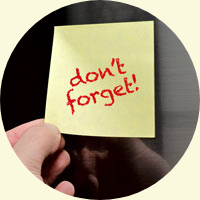What is written on the sticky note?
Please craft a detailed and exhaustive response to the question.

The sticky note is emblazoned with the reminder, 'don't forget!' in bold, eye-catching red lettering, which suggests that the note is meant to serve as a reminder for something important.